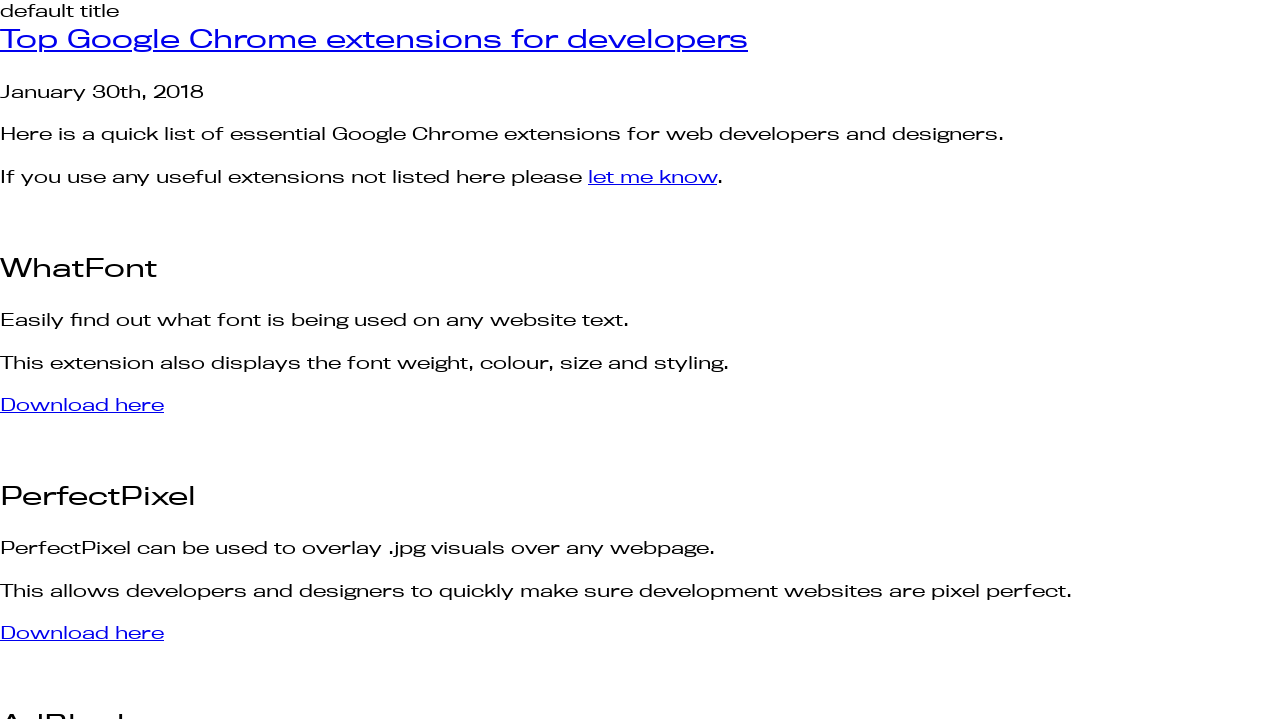Respond with a single word or phrase to the following question:
What is the purpose of the PerfectPixel extension?

To overlay.jpg visuals over any webpage